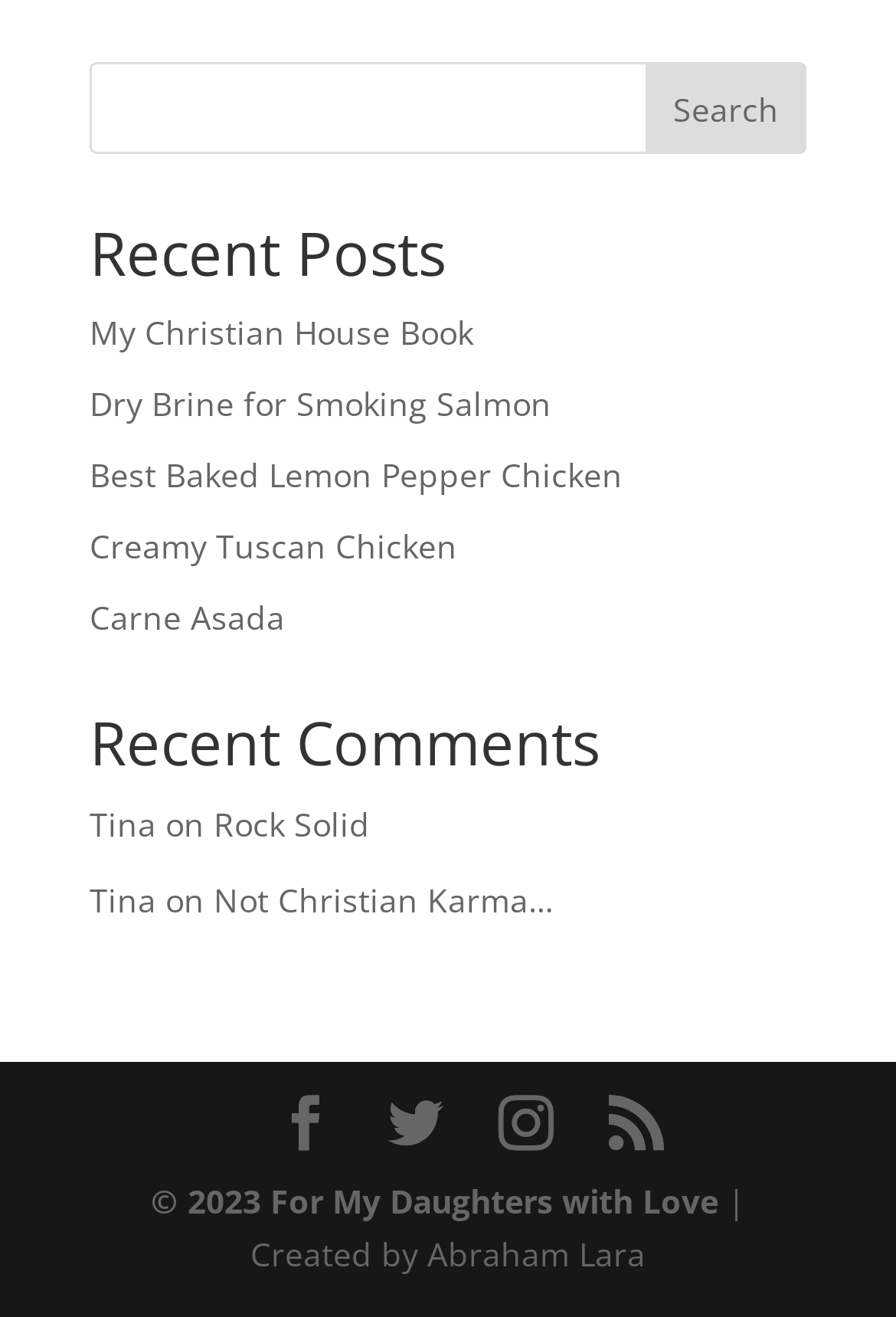Identify the bounding box of the HTML element described as: "Best Baked Lemon Pepper Chicken".

[0.1, 0.344, 0.695, 0.377]